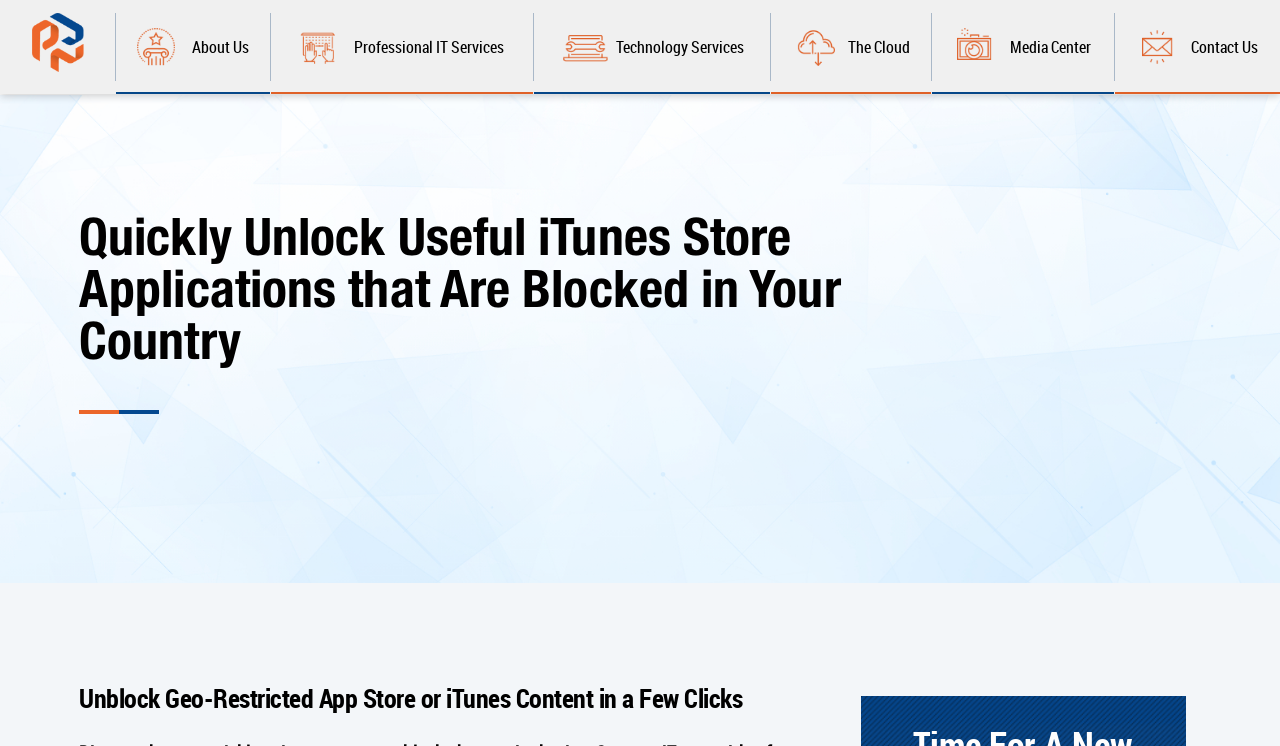What type of services does the company offer?
Using the image, provide a concise answer in one word or a short phrase.

IT and technology services